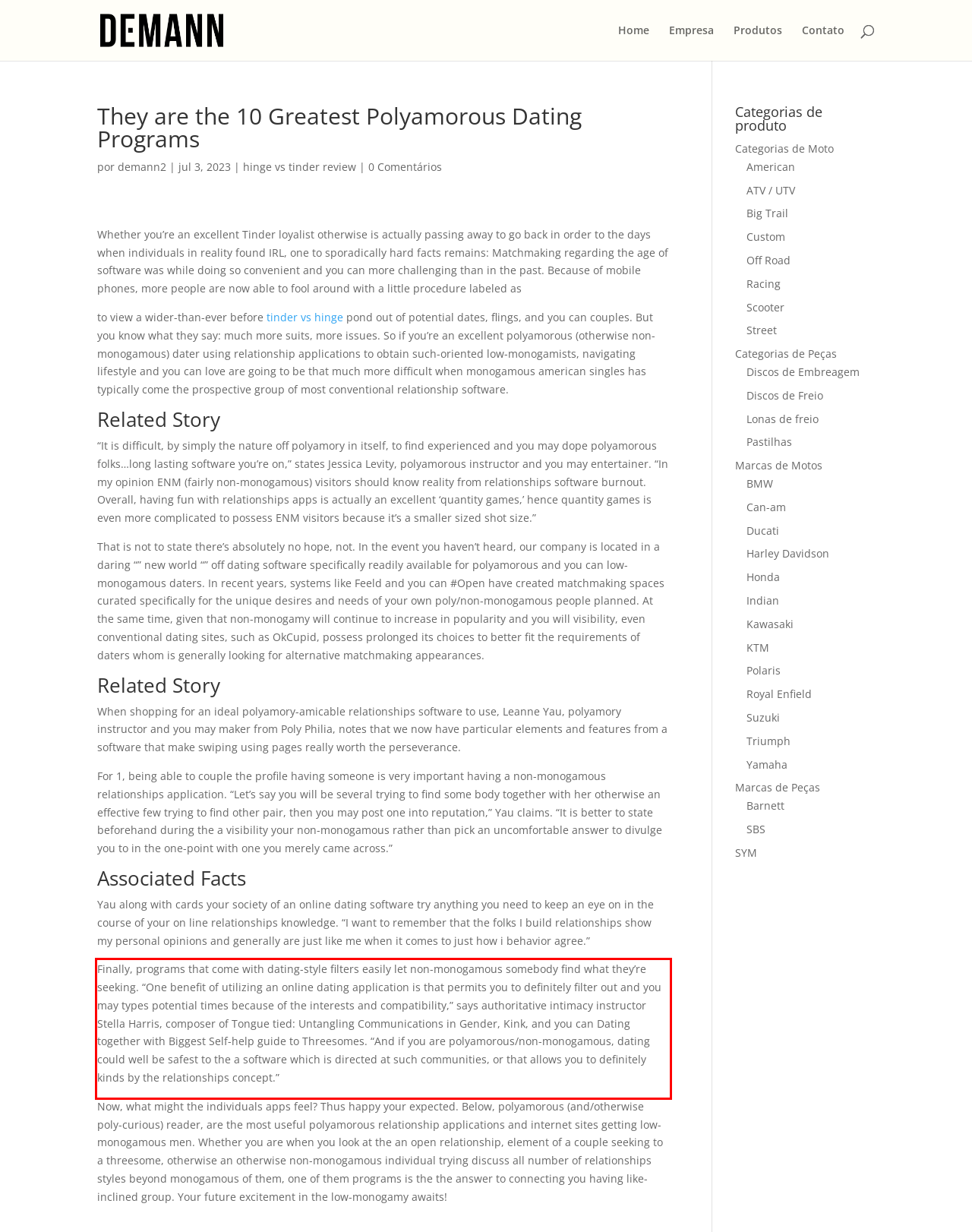Please identify and extract the text from the UI element that is surrounded by a red bounding box in the provided webpage screenshot.

Finally, programs that come with dating-style filters easily let non-monogamous somebody find what they’re seeking. “One benefit of utilizing an online dating application is that permits you to definitely filter out and you may types potential times because of the interests and compatibility,” says authoritative intimacy instructor Stella Harris, composer of Tongue tied: Untangling Communications in Gender, Kink, and you can Dating together with Biggest Self-help guide to Threesomes. “And if you are polyamorous/non-monogamous, dating could well be safest to the a software which is directed at such communities, or that allows you to definitely kinds by the relationships concept.”